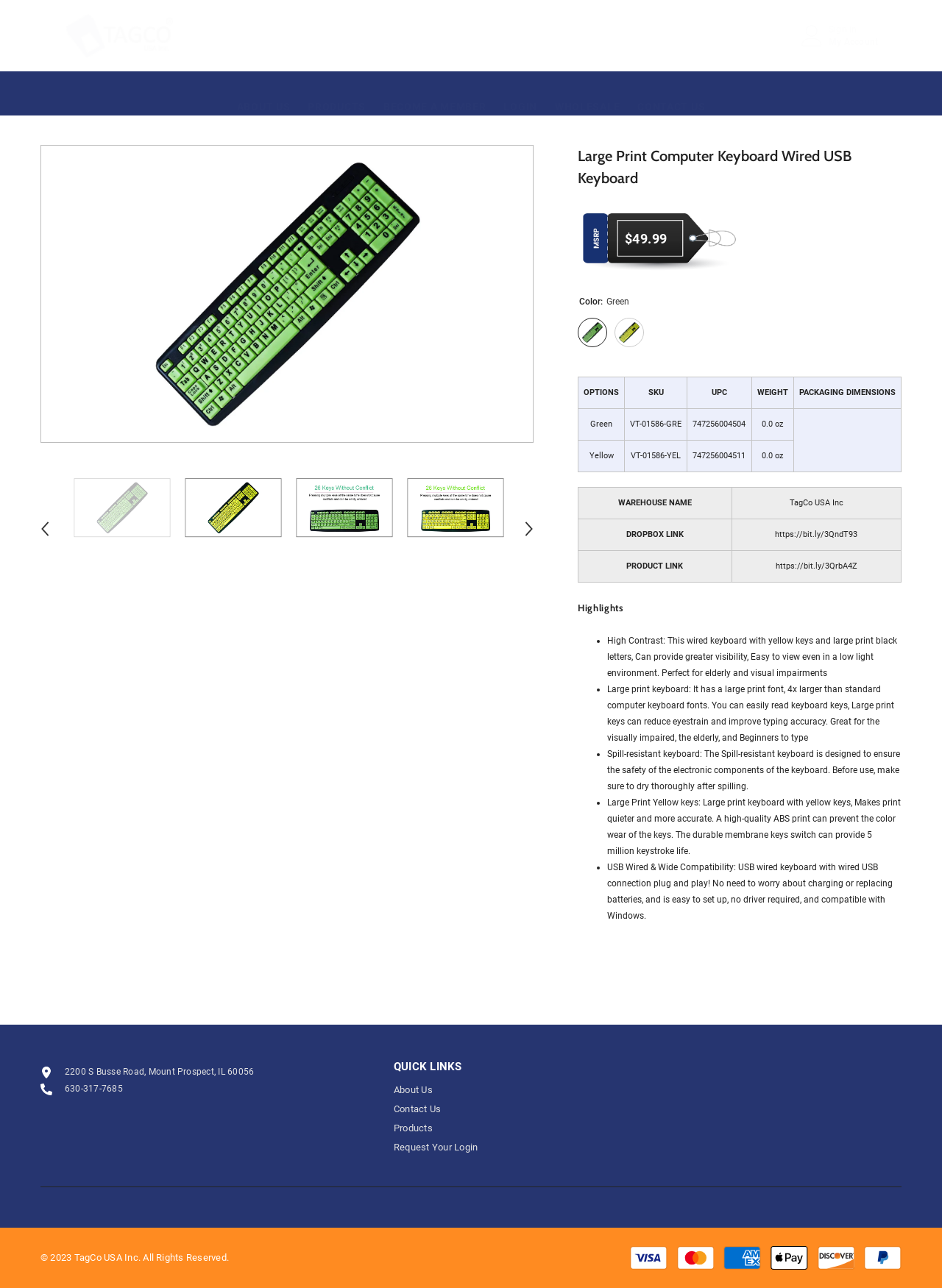Please answer the following question using a single word or phrase: 
What is the warehouse name?

TagCo USA Inc